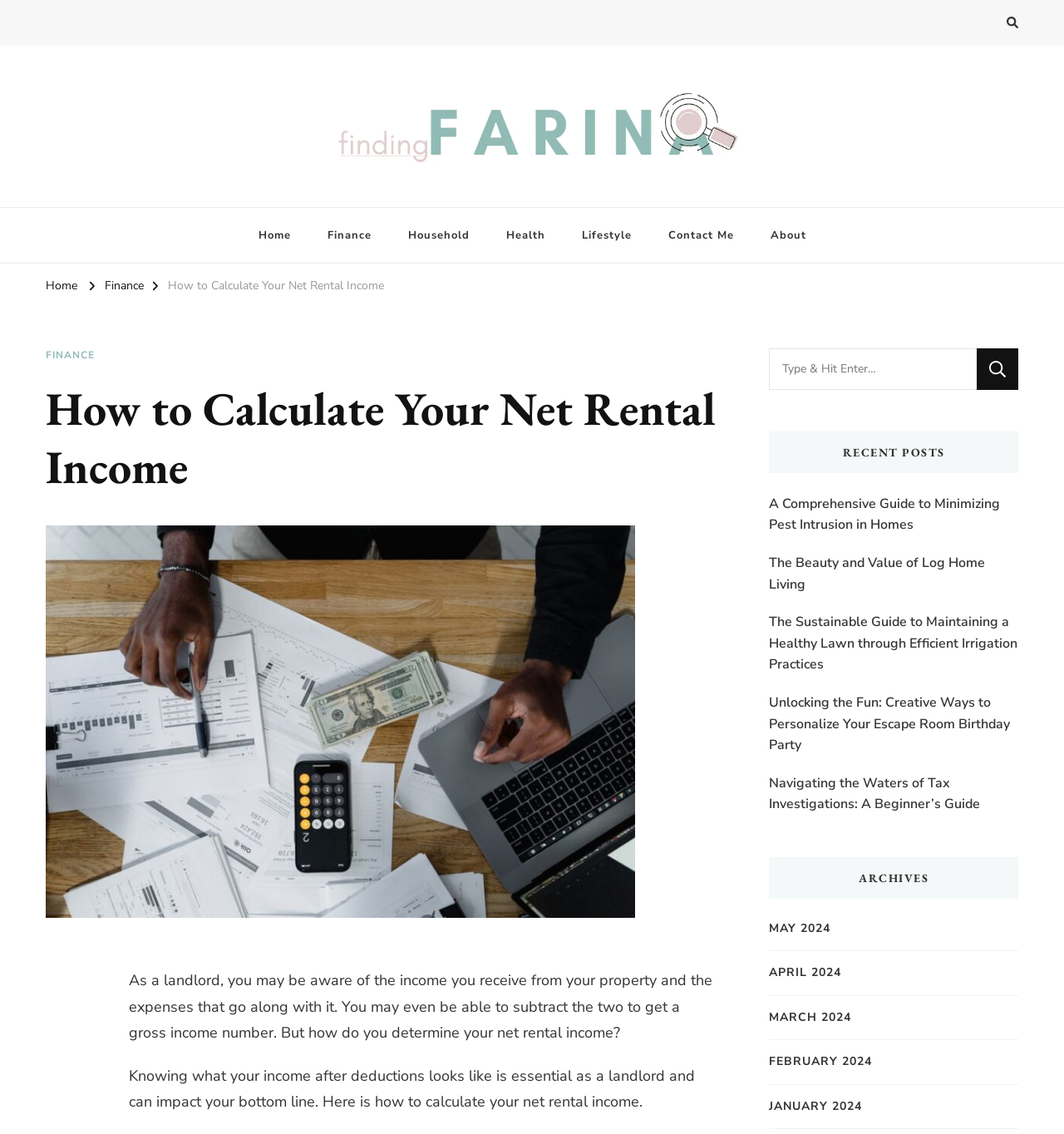Please identify the bounding box coordinates of the element I should click to complete this instruction: 'Go to the 'Home' page'. The coordinates should be given as four float numbers between 0 and 1, like this: [left, top, right, bottom].

[0.225, 0.183, 0.29, 0.232]